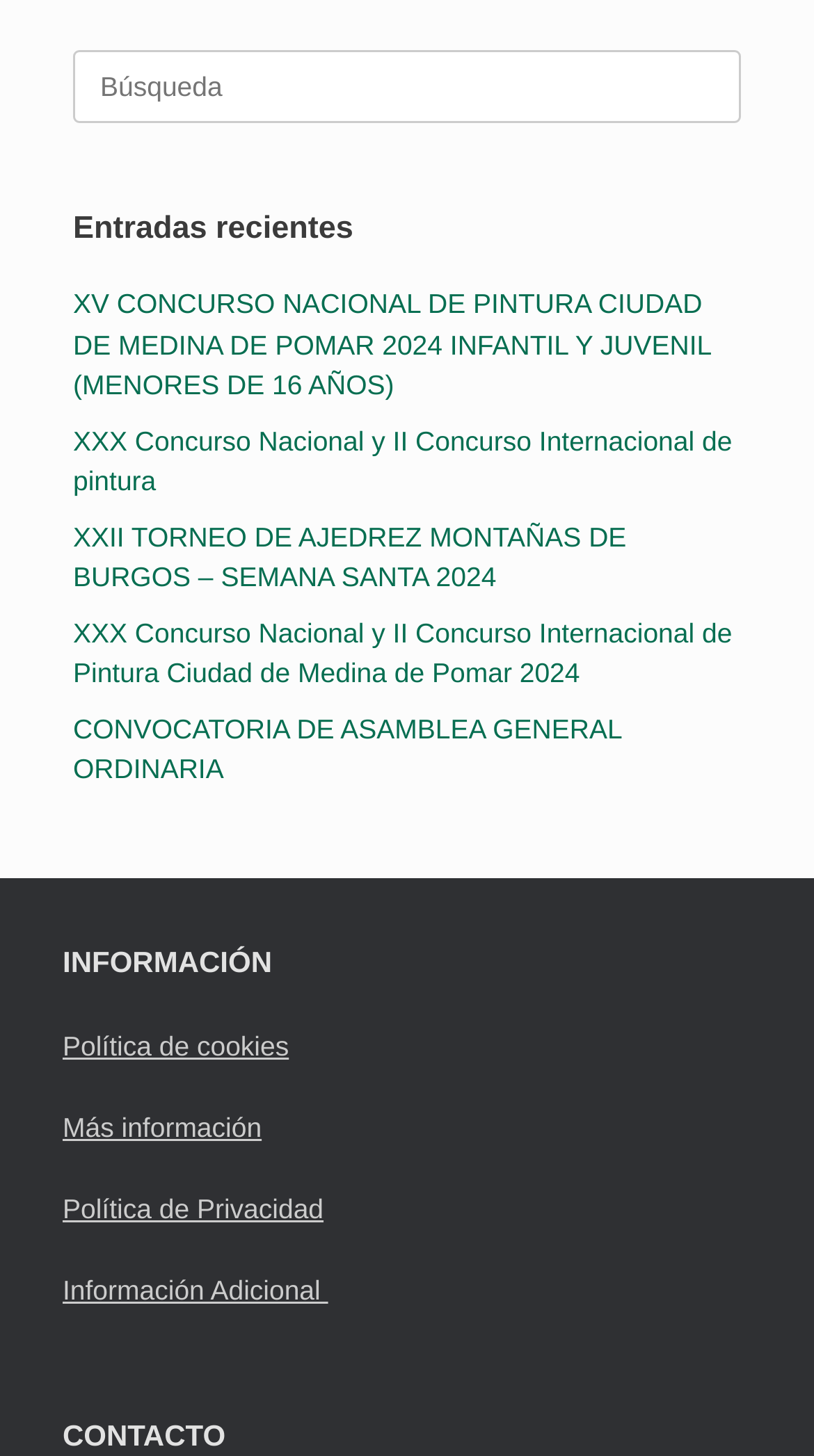Find and specify the bounding box coordinates that correspond to the clickable region for the instruction: "Learn about Política de cookies".

[0.077, 0.707, 0.355, 0.729]